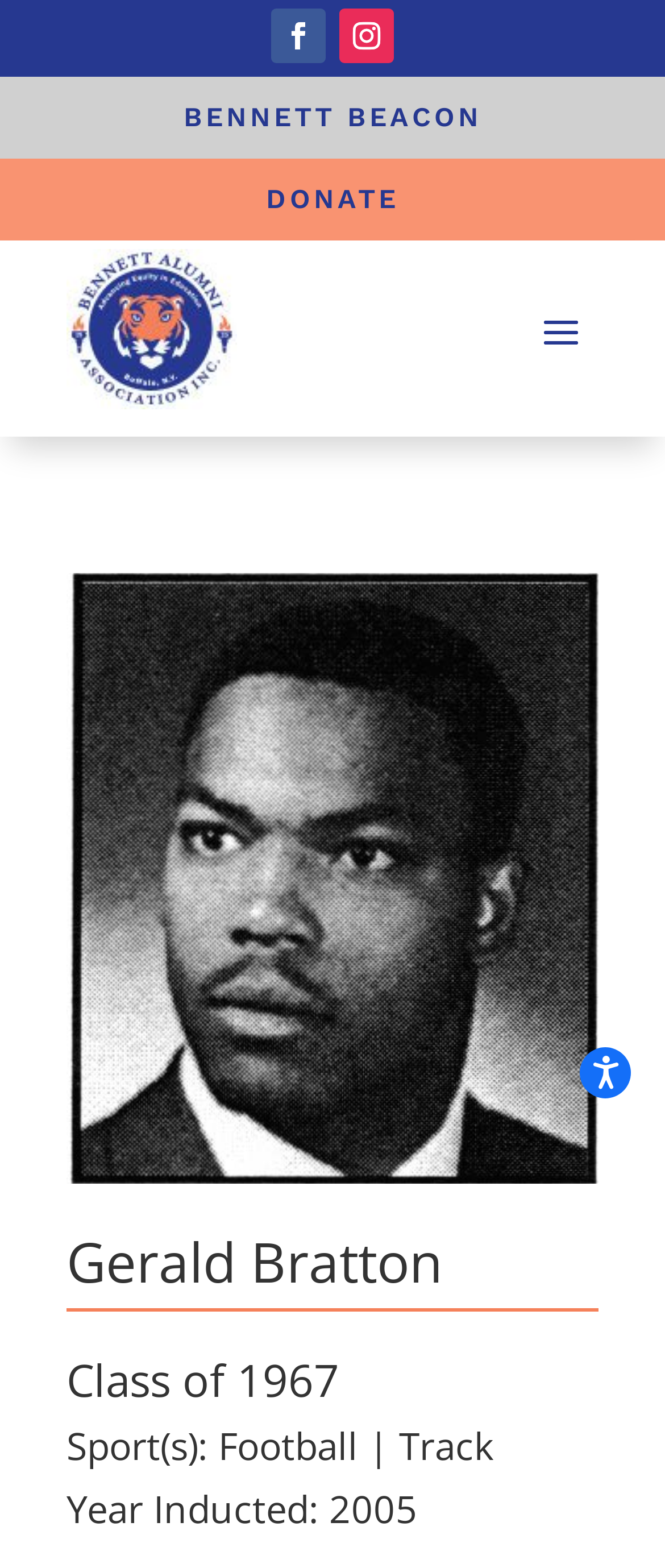What is the name of the alumni association featured on this page?
Please provide a single word or phrase answer based on the image.

Bennett Alumni Association